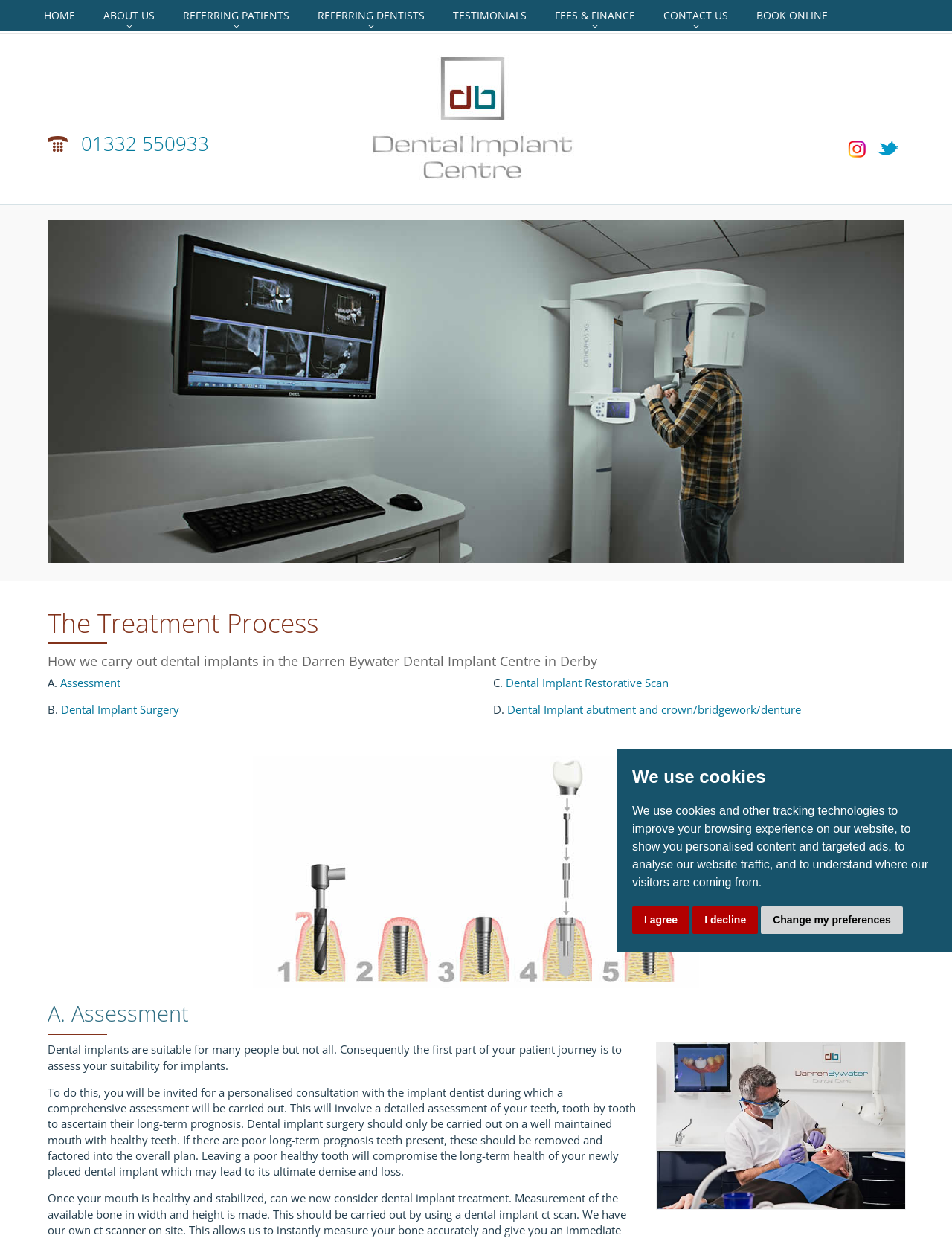Locate the bounding box coordinates for the element described below: "Dental Implant Restorative Scan". The coordinates must be four float values between 0 and 1, formatted as [left, top, right, bottom].

[0.531, 0.545, 0.702, 0.557]